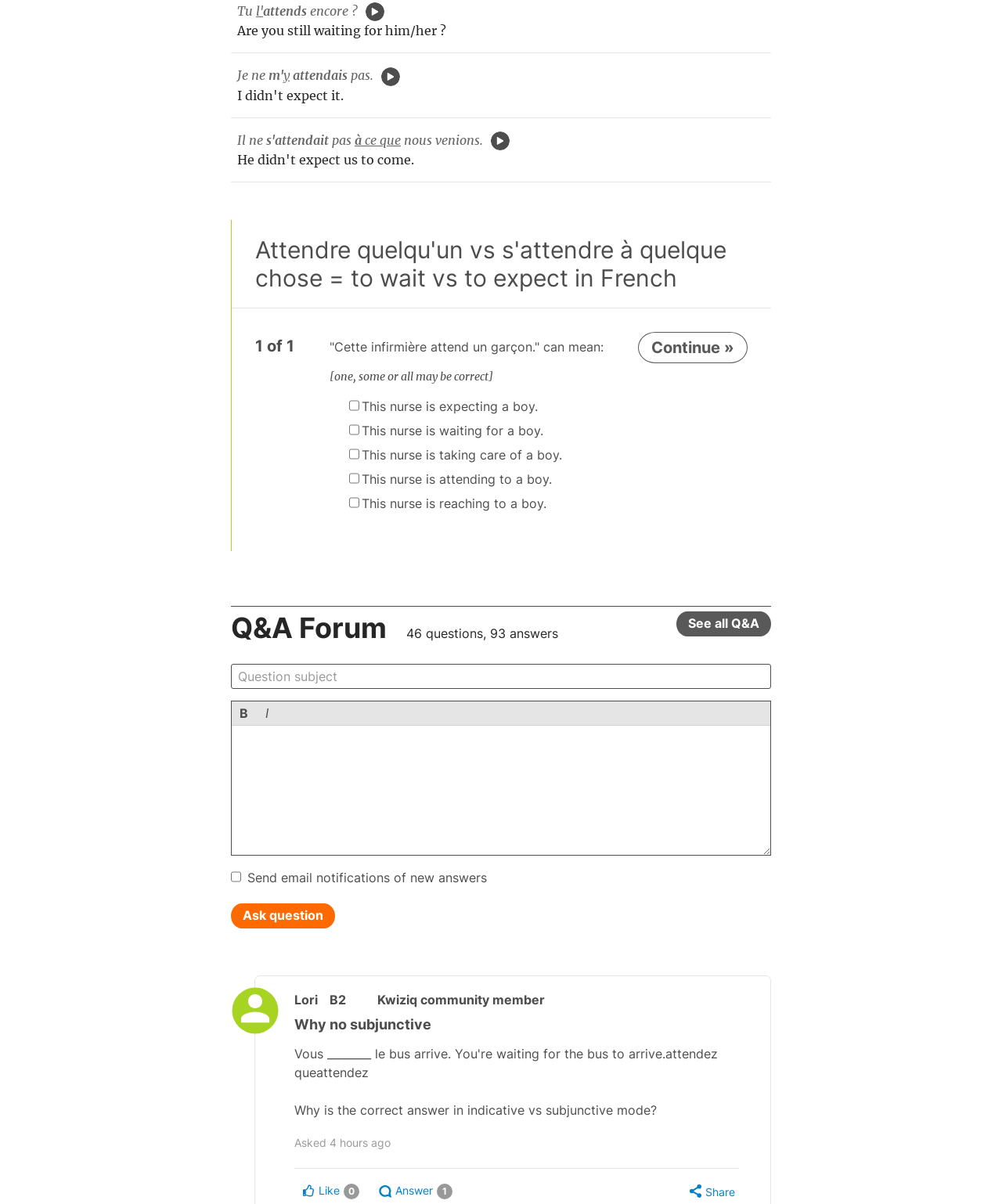Please identify the bounding box coordinates of the element that needs to be clicked to perform the following instruction: "Click the 'Answer 1' link".

[0.37, 0.98, 0.455, 0.998]